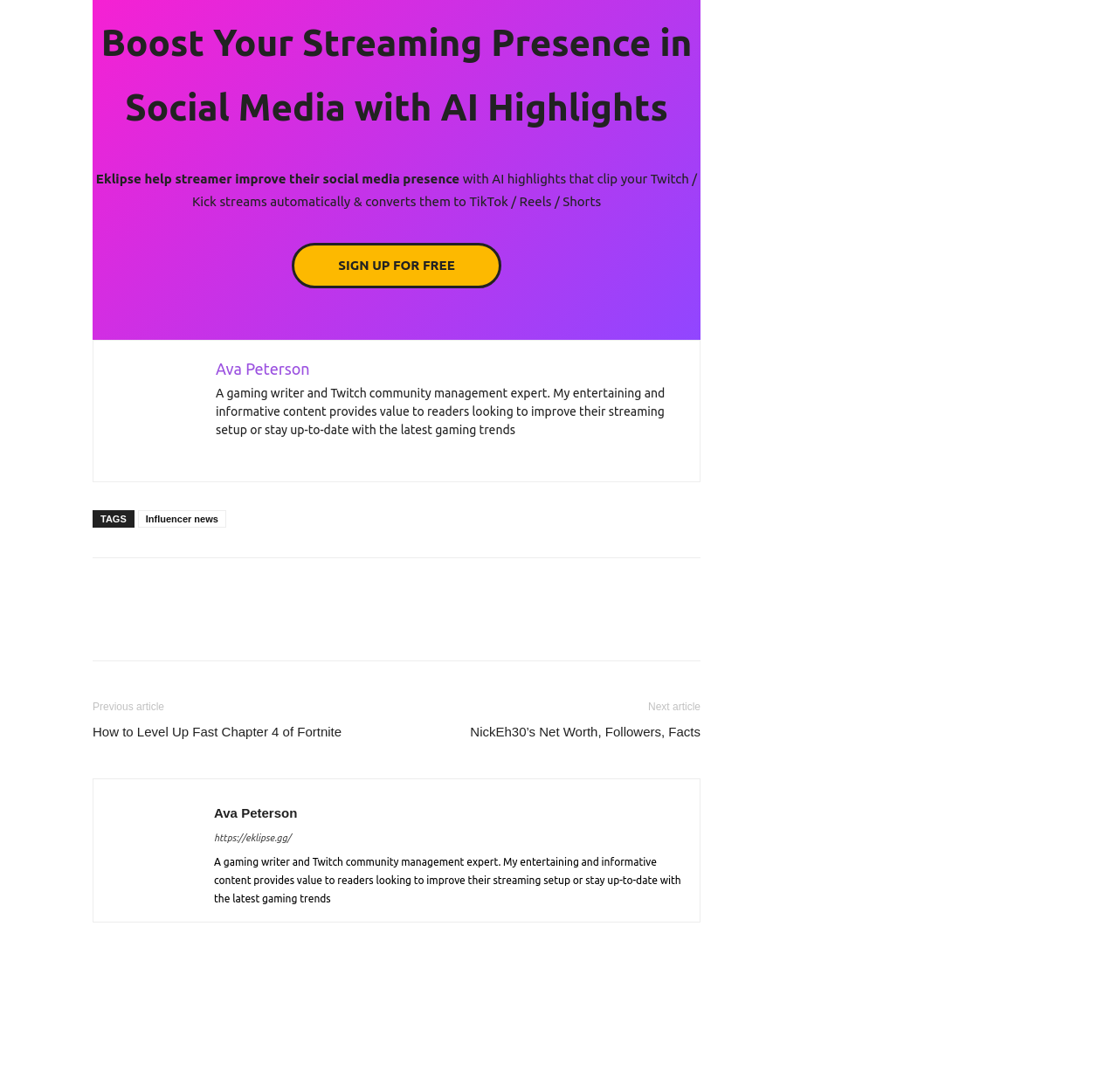Observe the image and answer the following question in detail: What type of content does Ava Peterson provide?

According to the text 'A gaming writer and Twitch community management expert. My entertaining and informative content provides value to readers looking to improve their streaming setup or stay up-to-date with the latest gaming trends', Ava Peterson provides content related to gaming trends and streaming setup.